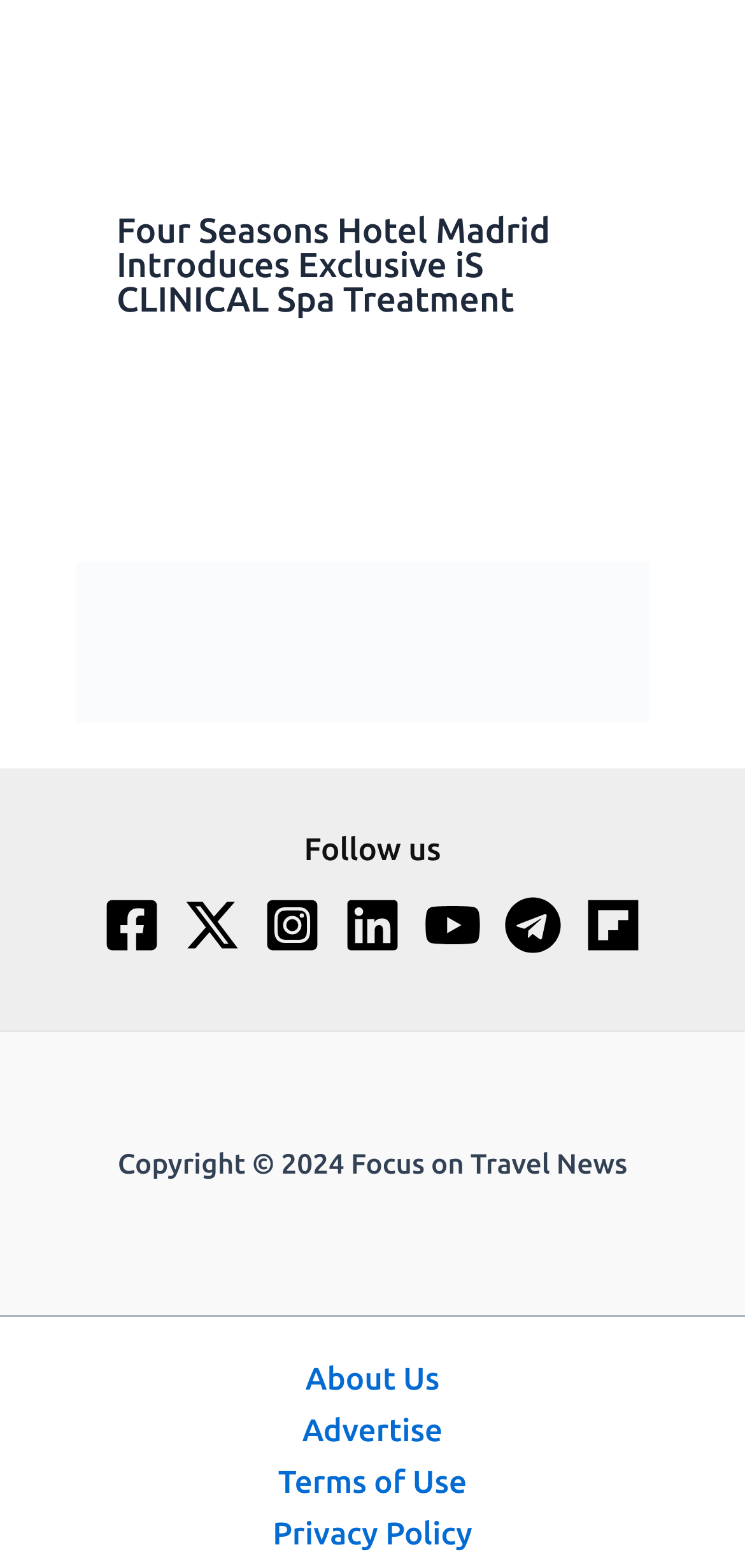Identify the bounding box coordinates of the area that should be clicked in order to complete the given instruction: "Read more about Four Seasons Hotel Madrid Introduces Exclusive iS CLINICAL Spa Treatment". The bounding box coordinates should be four float numbers between 0 and 1, i.e., [left, top, right, bottom].

[0.156, 0.005, 0.844, 0.027]